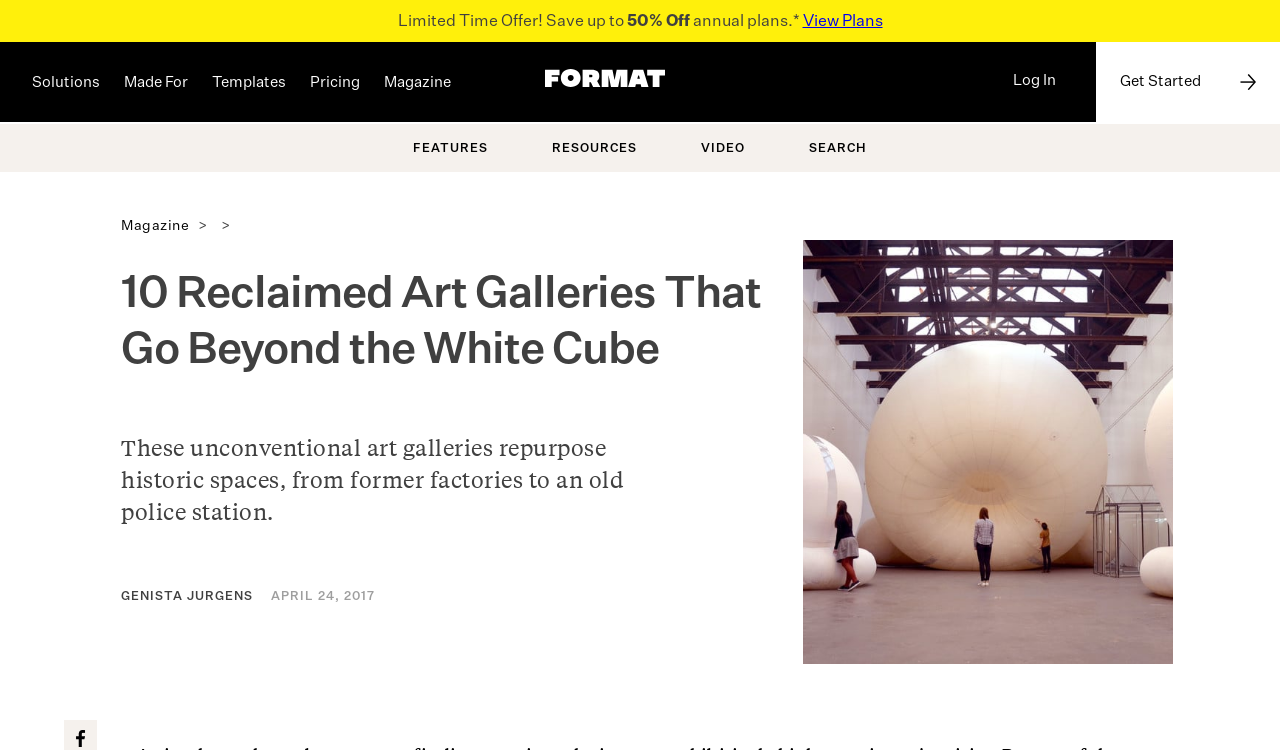Give a comprehensive overview of the webpage, including key elements.

This webpage appears to be an article about unconventional art galleries that repurpose historic spaces. At the top, there is a limited-time offer banner with a call-to-action to "View Plans" and a series of links to "Solutions", "Made For", "Templates", "Pricing", and "Magazine". Below this, there is a logo of Format.com with white lettering.

On the left side, there is a navigation menu with links to "Online Portfolio", "Workflow", "Prints Marketplace", "Photo Storage", "Website Building Service", "Templates", "Pricing", "Made For", "Format Magazine", and "Customers". 

In the main content area, there is a heading that reads "10 Reclaimed Art Galleries That Go Beyond the White Cube" followed by a brief summary of the article. Below this, there is a section with the author's name, "GENISTA JURGENS", and the date "APRIL 24, 2017". 

The main content of the article is accompanied by a large figure that takes up most of the page, with an image of Mediamatic02. At the bottom of the page, there is a small image to share the article on Facebook.